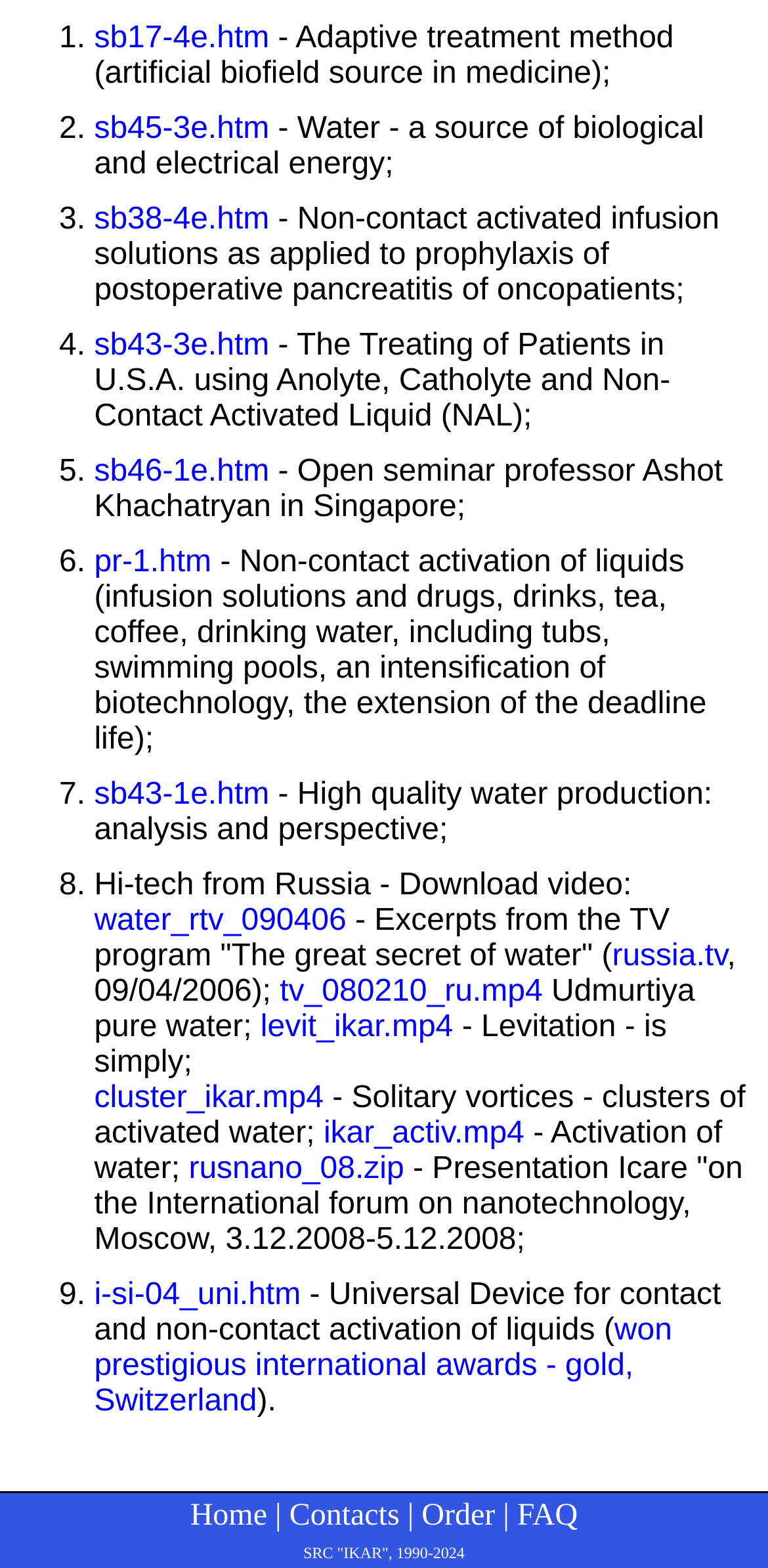Kindly determine the bounding box coordinates of the area that needs to be clicked to fulfill this instruction: "Click the first link in the list".

[0.123, 0.014, 0.351, 0.036]